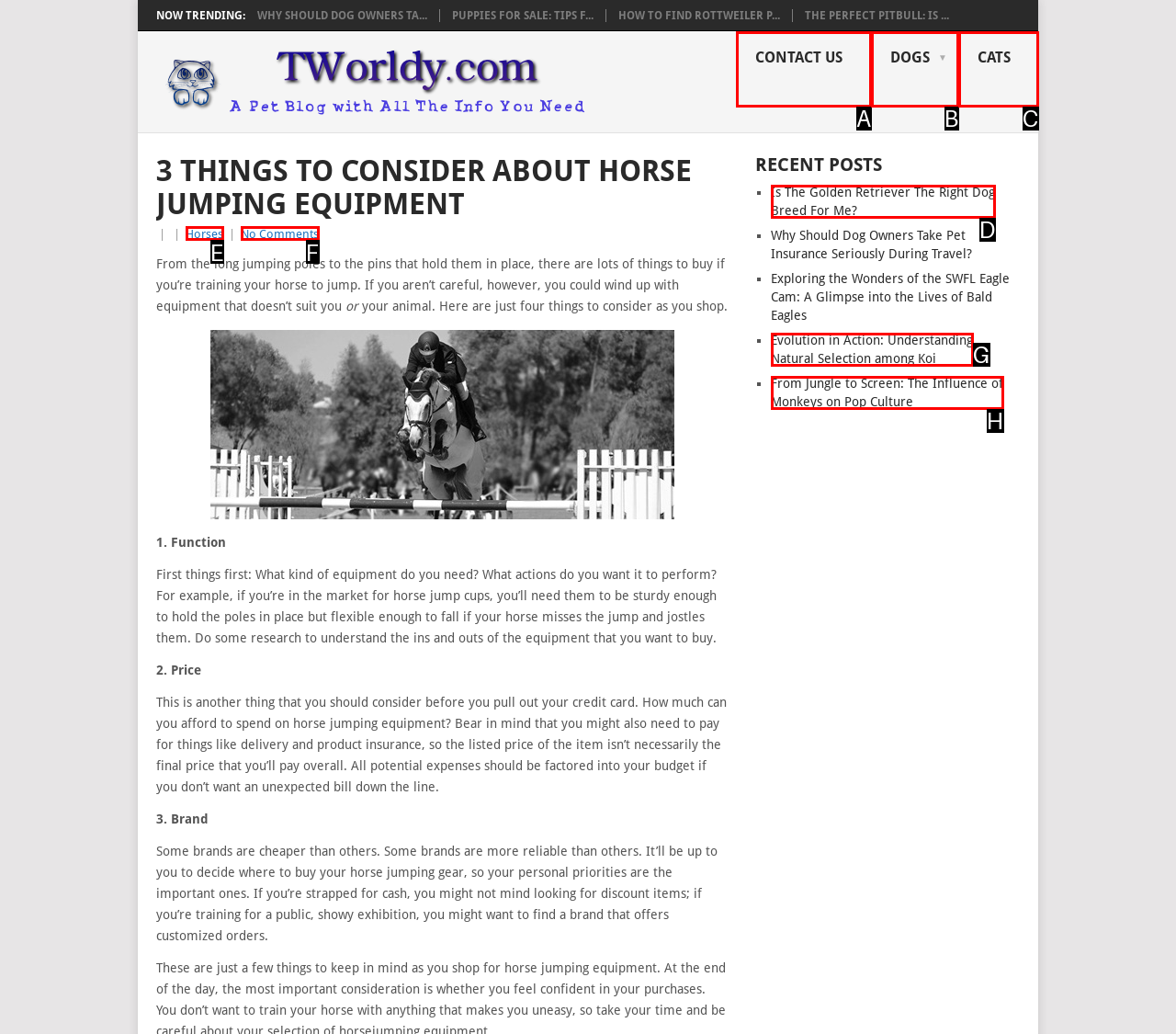Choose the option that matches the following description: Horses
Answer with the letter of the correct option.

E